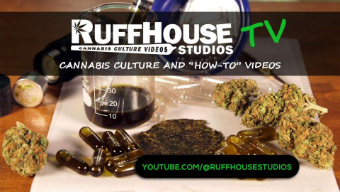Explain what is happening in the image with as much detail as possible.

The image showcases promotional content for RuffHouse Studios, featuring their YouTube channel, RuffHouseTV, which focuses on cannabis culture and educational "how-to" videos. In the foreground, several cannabis buds and oil products are displayed, emphasizing the channel's focus on cannabis-related topics. A measuring cylinder filled with a dark liquid suggests an exploration of infusion or extraction methods, while the vibrant logo of RuffHouseTV prominently highlights the channel's identity. The caption includes the YouTube handle, encouraging viewers to subscribe for more insightful cannabis content.